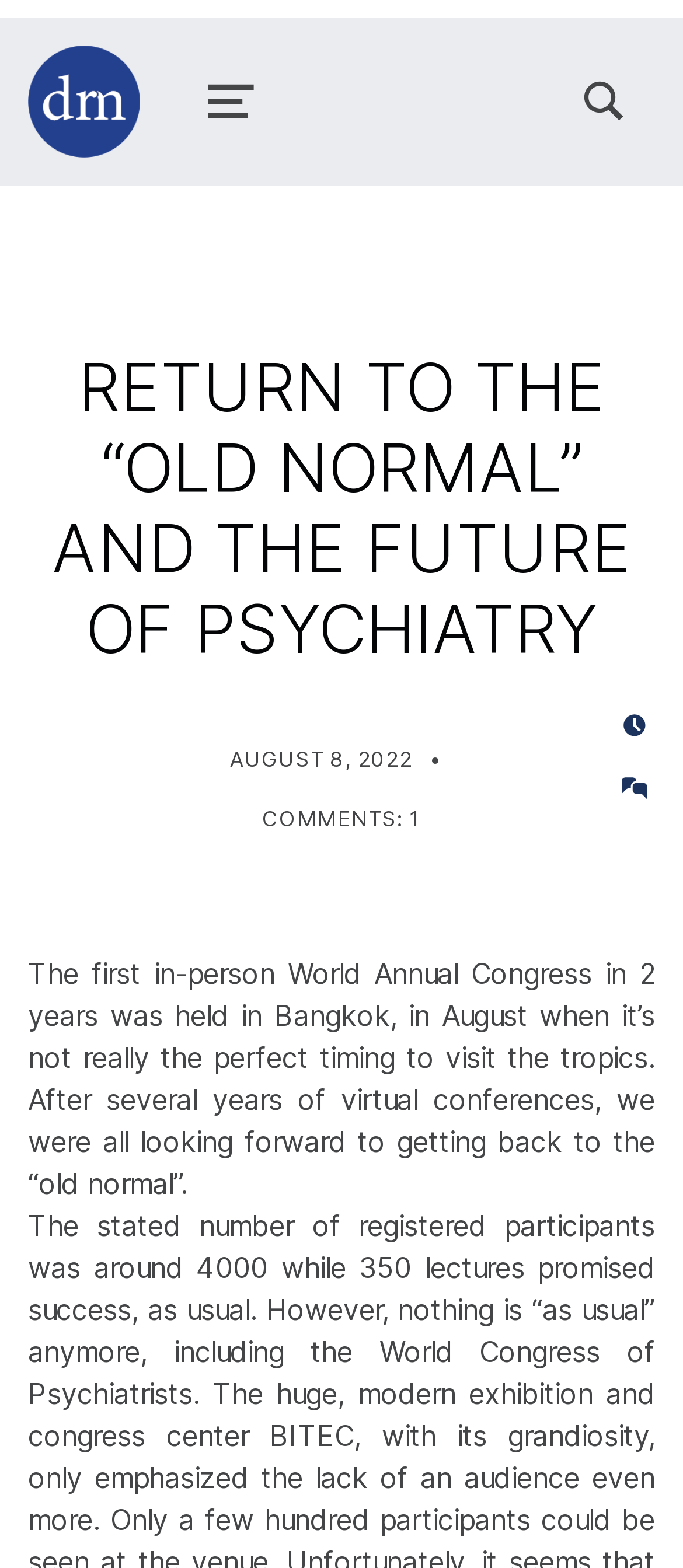What is the location of the World Annual Congress?
Refer to the image and provide a one-word or short phrase answer.

Bangkok